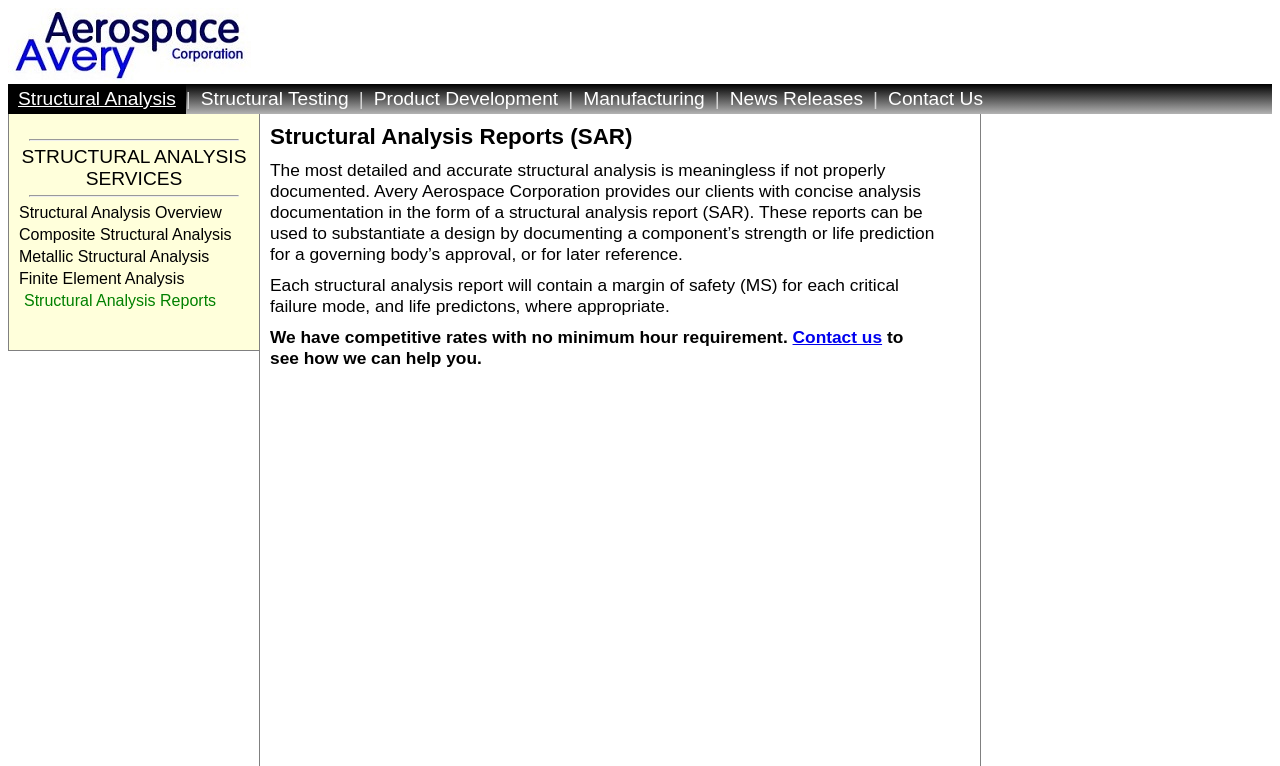Identify the bounding box coordinates of the area you need to click to perform the following instruction: "Click Avery Aerospace Logo".

[0.006, 0.081, 0.196, 0.108]